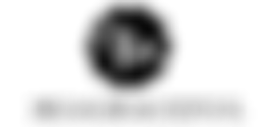What is the shape of the logo?
From the image, provide a succinct answer in one word or a short phrase.

Circular